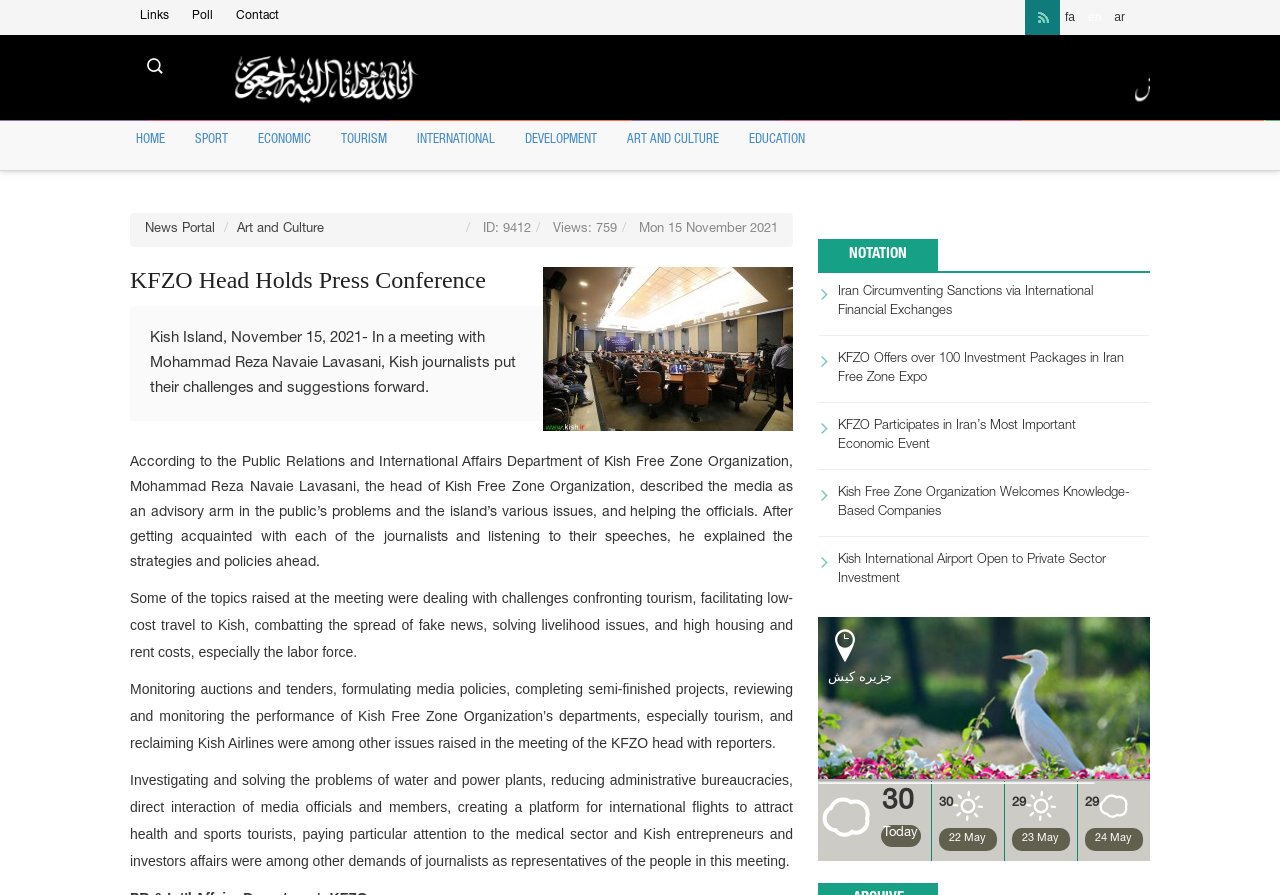With reference to the image, please provide a detailed answer to the following question: What is the ID of the news article?

I found the ID of the news article by reading the static text element that says 'ID: 9412'.